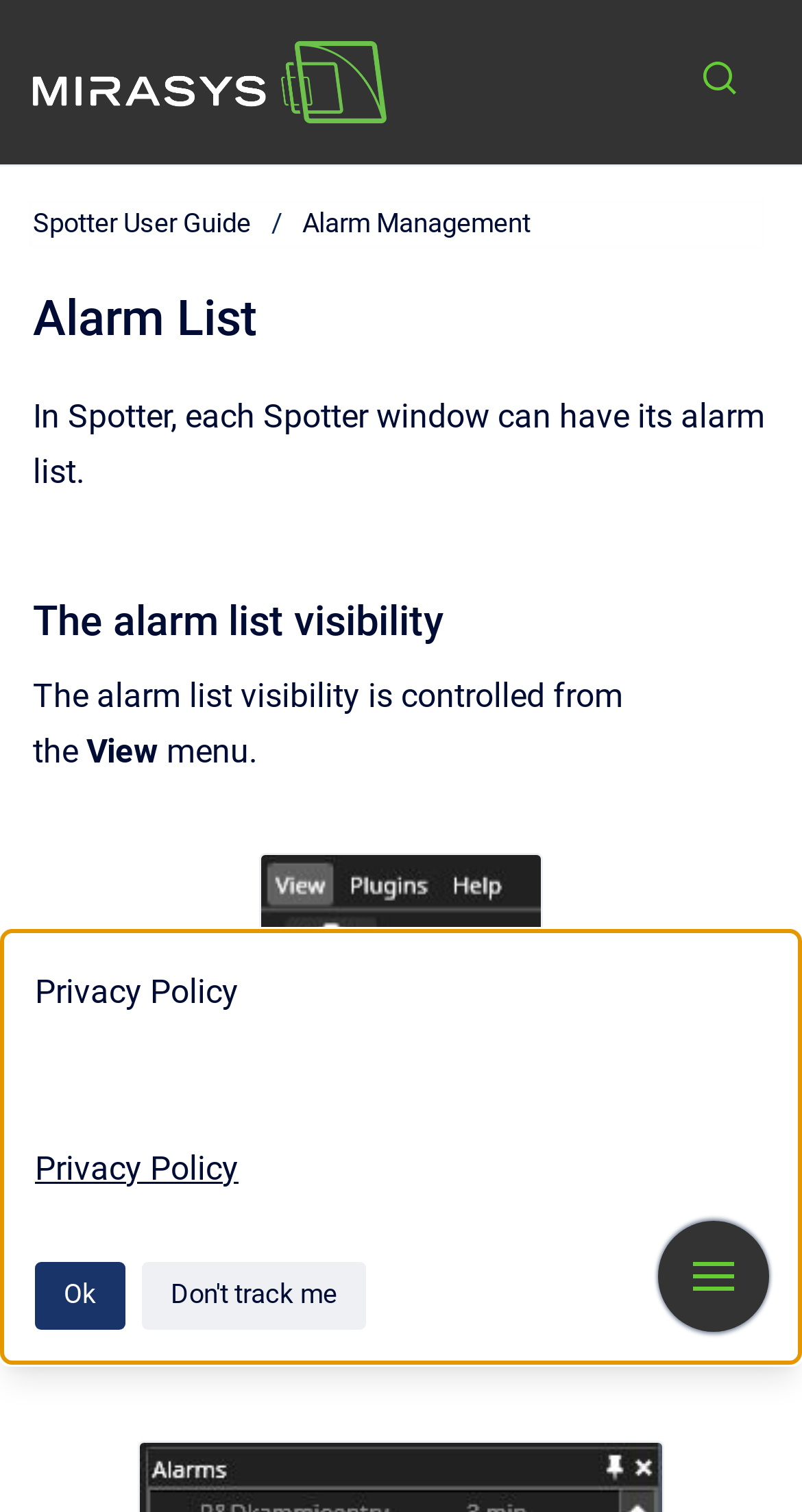Please indicate the bounding box coordinates of the element's region to be clicked to achieve the instruction: "Show navigation". Provide the coordinates as four float numbers between 0 and 1, i.e., [left, top, right, bottom].

[0.821, 0.807, 0.959, 0.881]